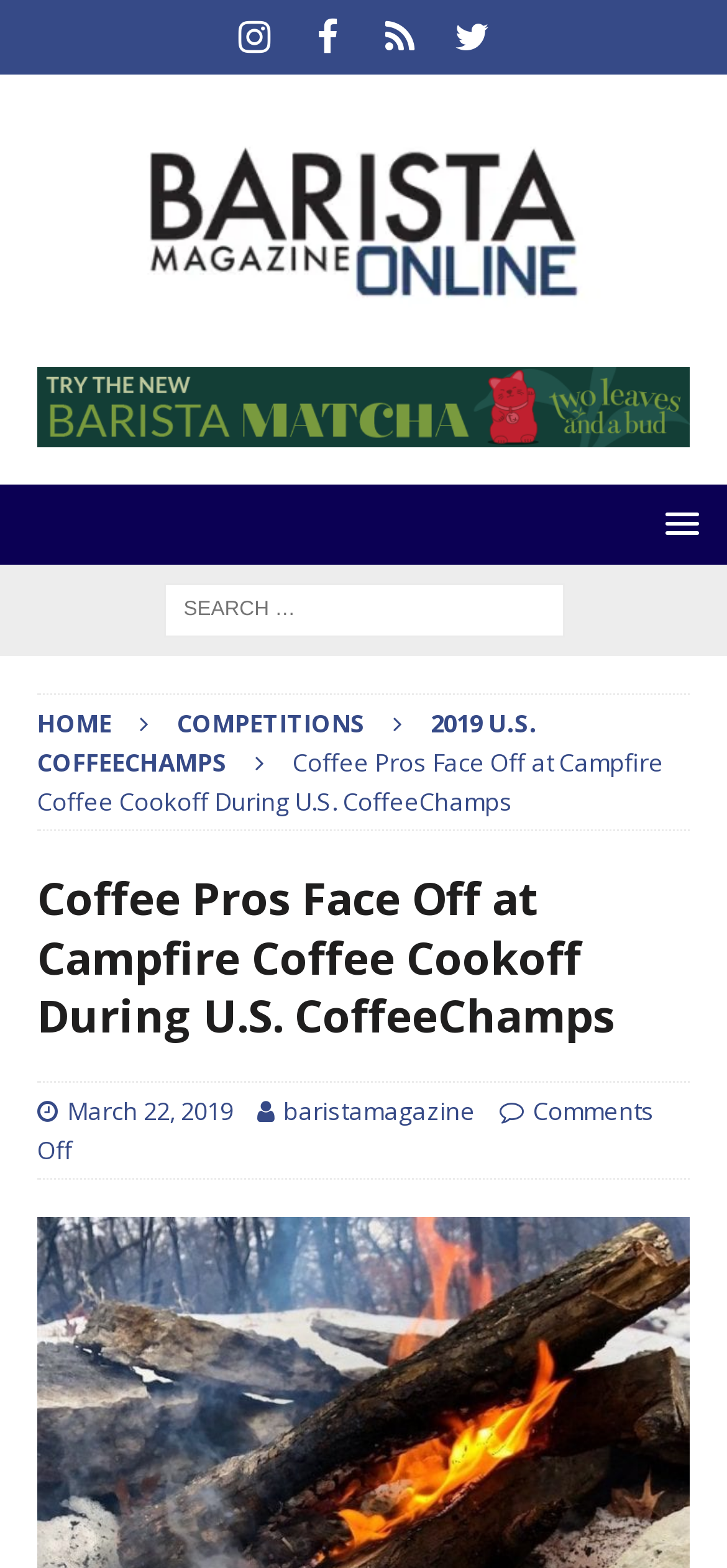Identify the bounding box coordinates of the region that should be clicked to execute the following instruction: "Check the date of the article".

[0.092, 0.698, 0.321, 0.719]